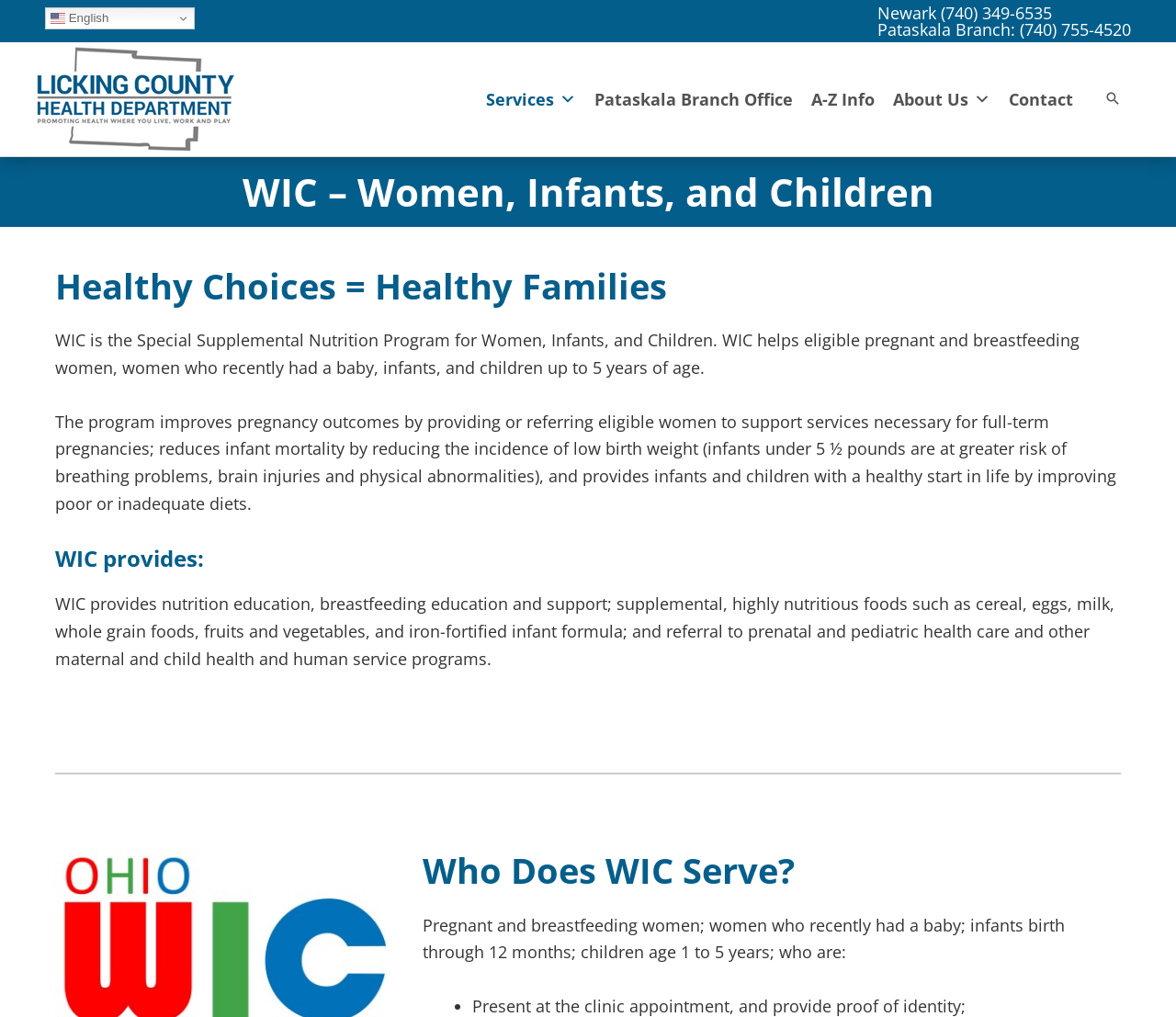Determine the bounding box coordinates of the UI element described below. Use the format (top-left x, top-left y, bottom-right x, bottom-right y) with floating point numbers between 0 and 1: Newark (740) 349-6535

[0.746, 0.002, 0.895, 0.023]